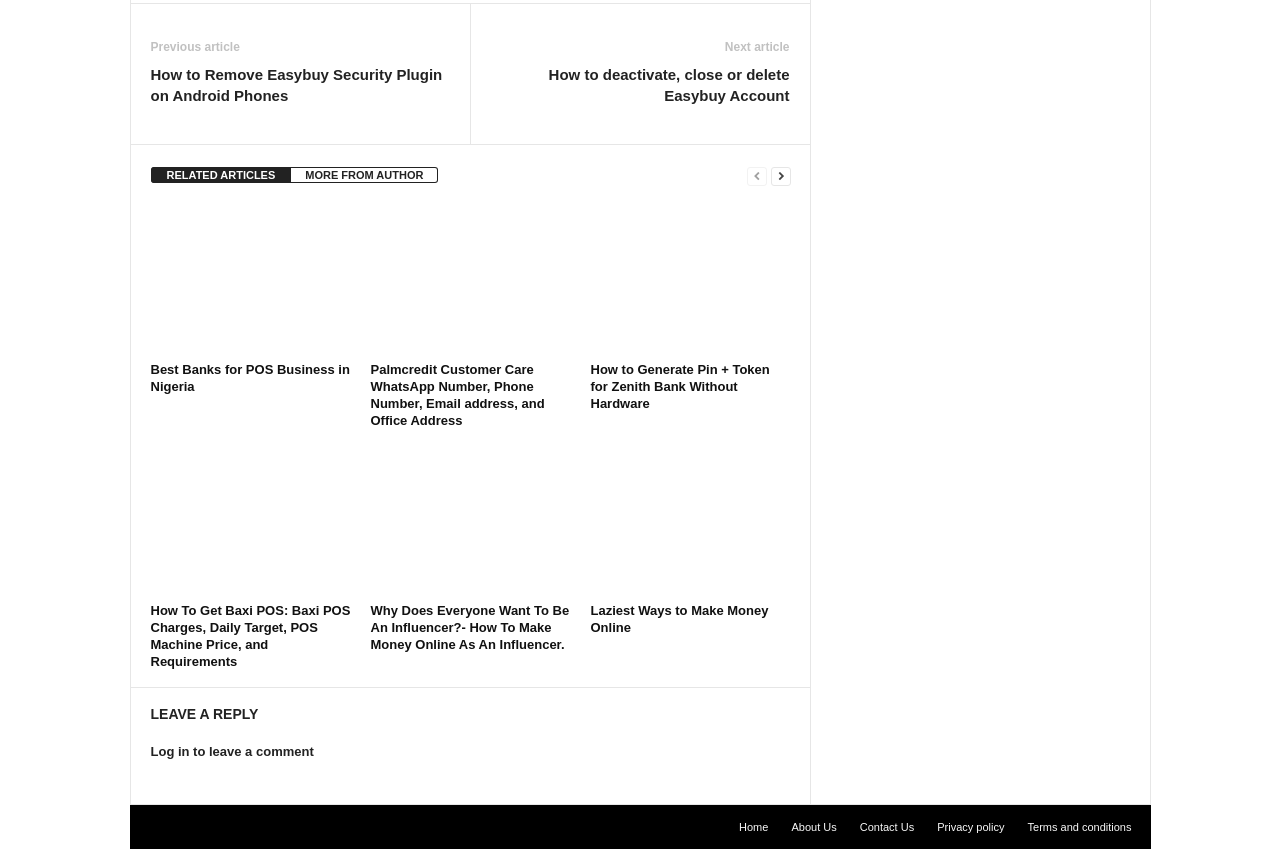Give a concise answer using one word or a phrase to the following question:
What is the purpose of the 'Log in to leave a comment' link?

To log in to leave a comment